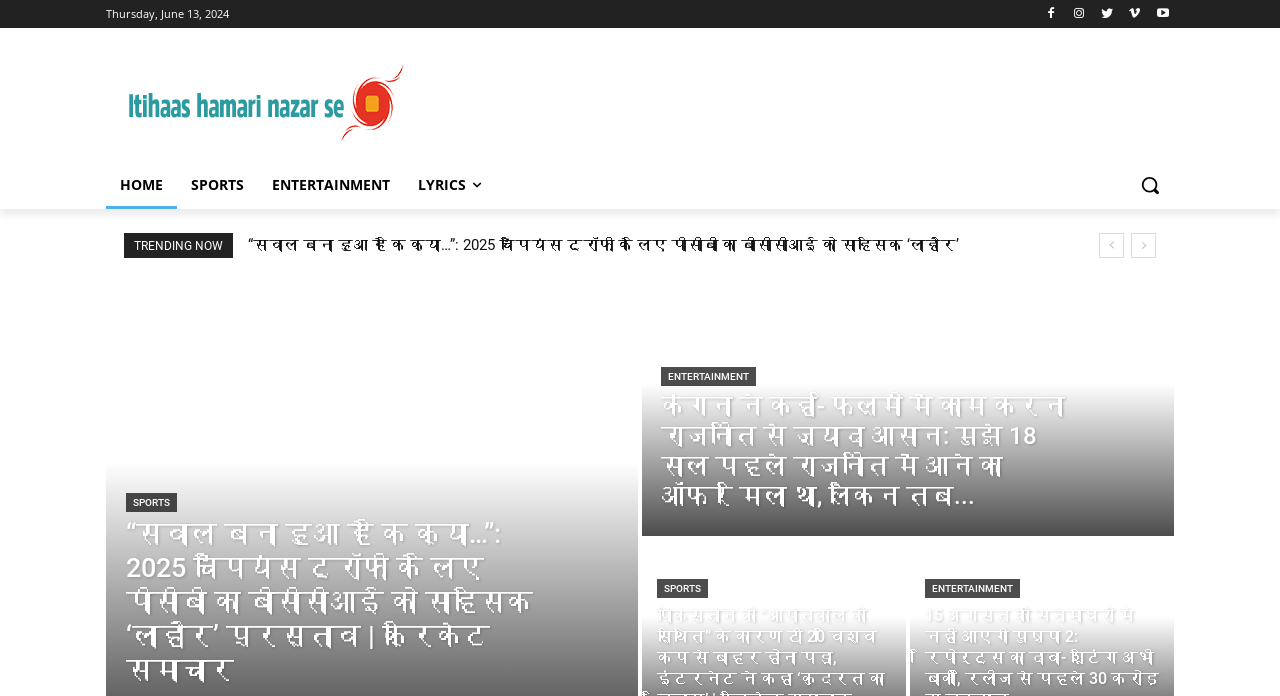Identify the bounding box for the UI element described as: "aria-label="Advertisement" name="aswift_1" title="Advertisement"". Ensure the coordinates are four float numbers between 0 and 1, formatted as [left, top, right, bottom].

[0.333, 0.08, 0.902, 0.21]